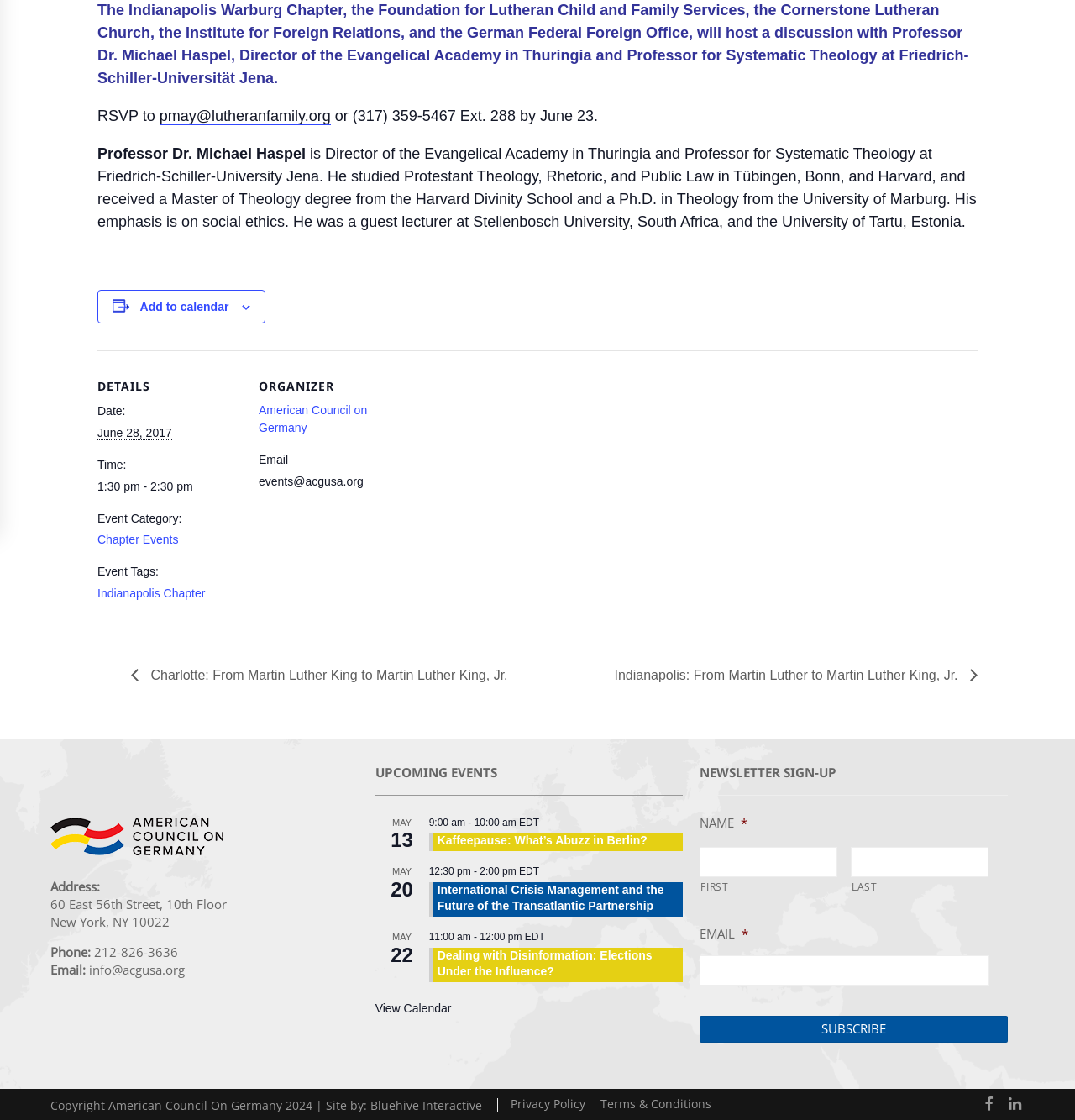Using the description: "name="input_2"", identify the bounding box of the corresponding UI element in the screenshot.

[0.651, 0.853, 0.92, 0.88]